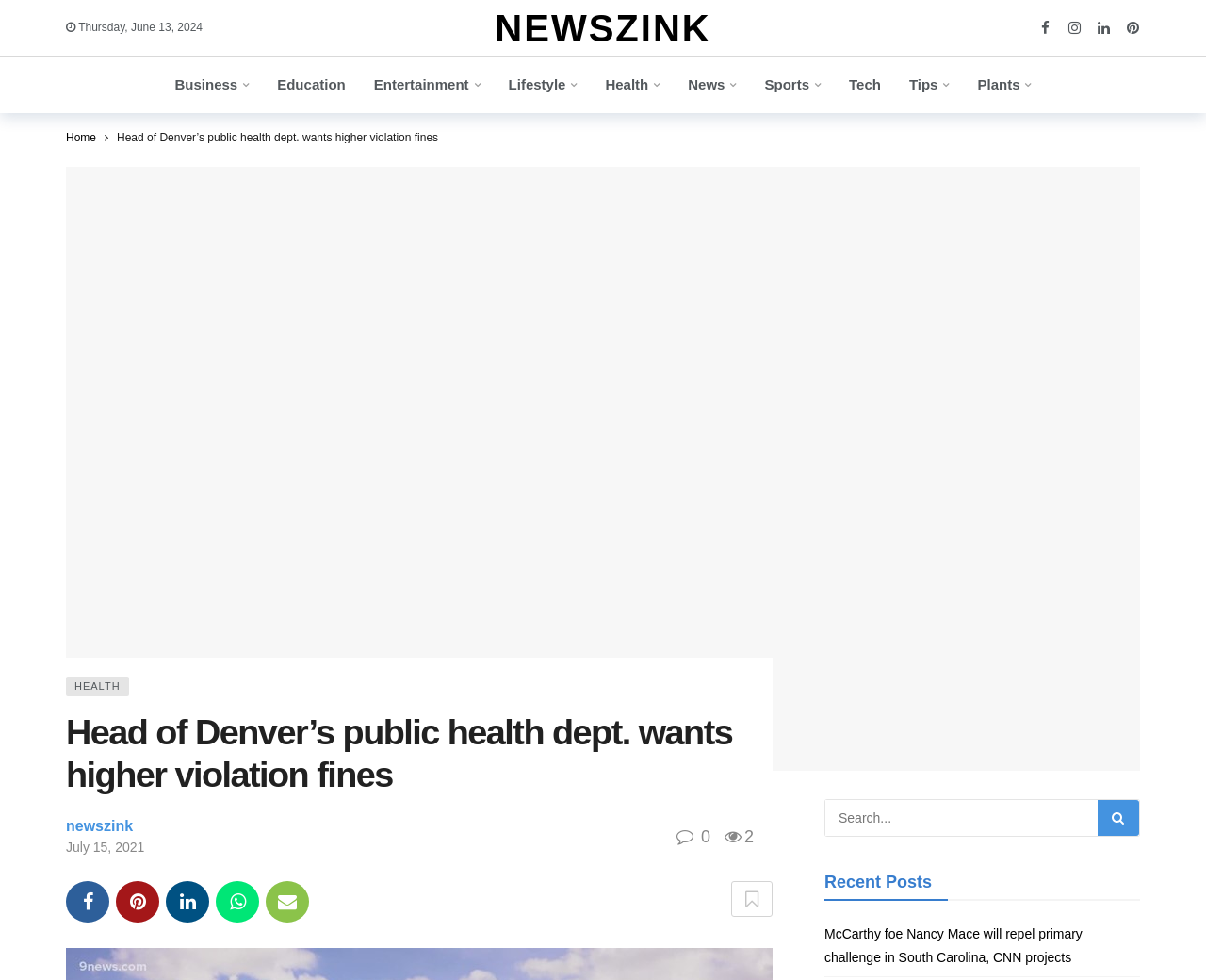Please specify the bounding box coordinates in the format (top-left x, top-left y, bottom-right x, bottom-right y), with values ranging from 0 to 1. Identify the bounding box for the UI component described as follows: Health

[0.055, 0.69, 0.107, 0.711]